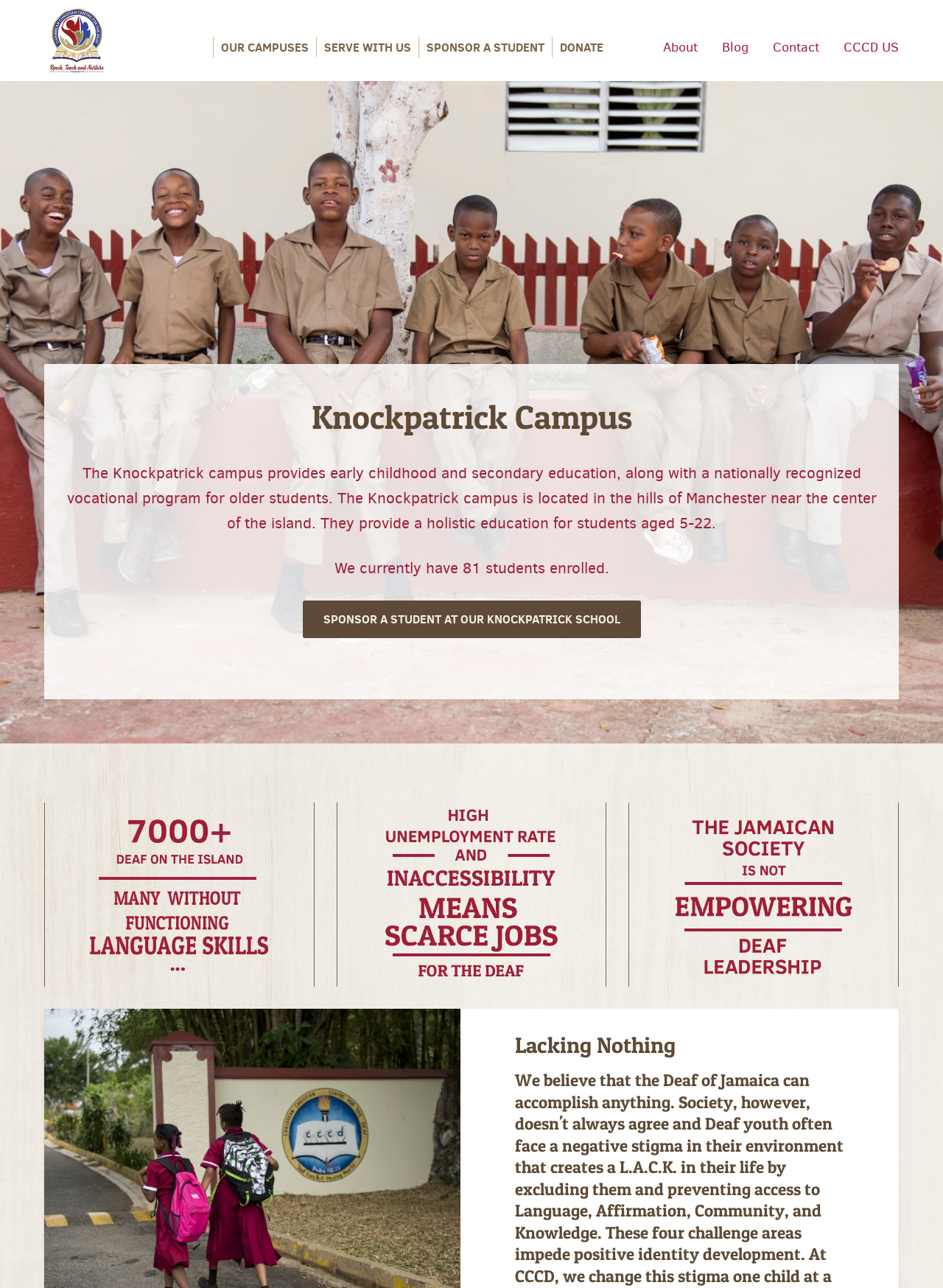Identify the bounding box coordinates of the section to be clicked to complete the task described by the following instruction: "Click on 'About'". The coordinates should be four float numbers between 0 and 1, formatted as [left, top, right, bottom].

[0.703, 0.027, 0.74, 0.046]